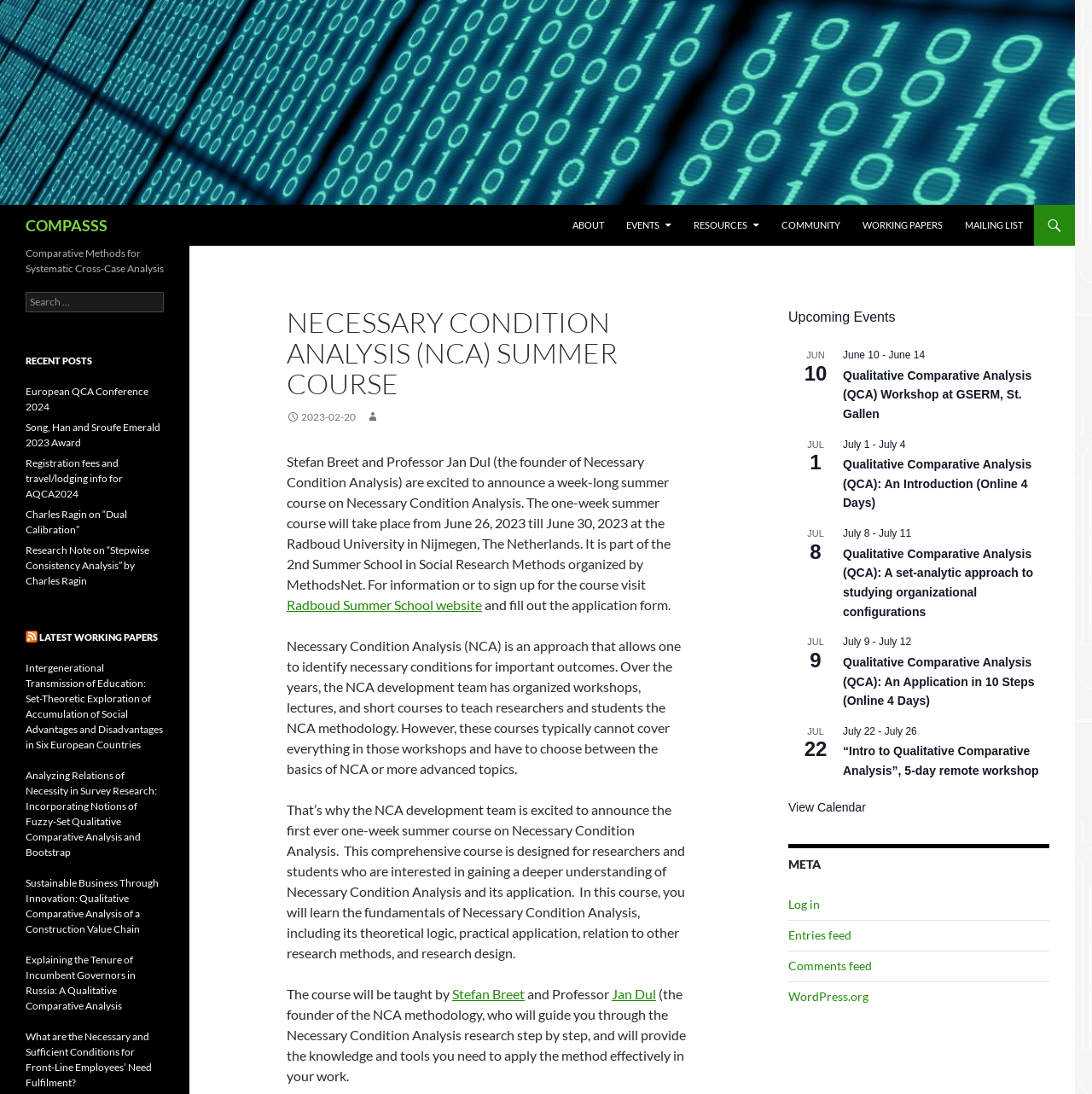What is the name of the summer course?
Based on the screenshot, provide your answer in one word or phrase.

Necessary Condition Analysis (NCA) Summer Course